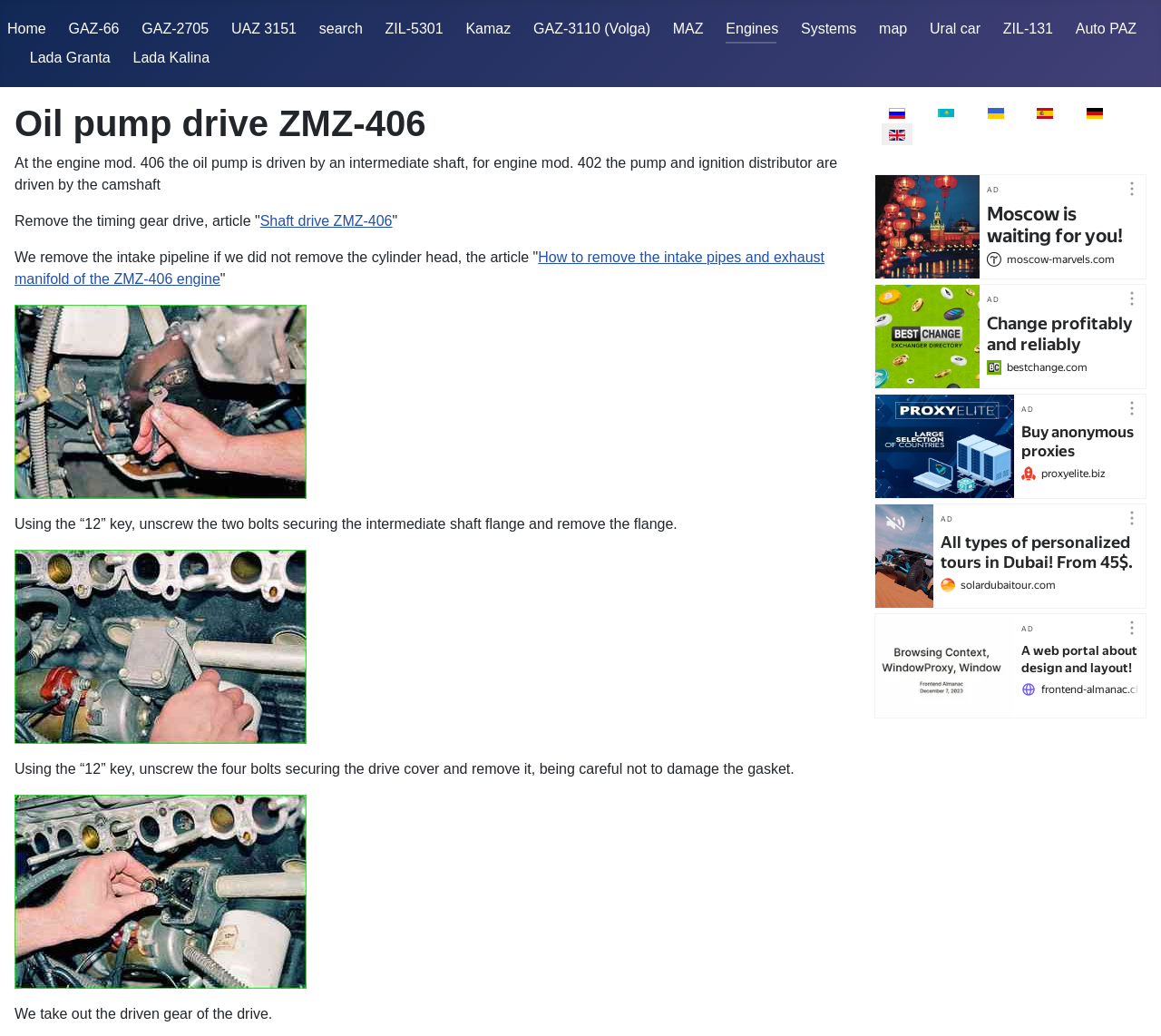What is the language selection option?
Please respond to the question with a detailed and informative answer.

The webpage has a dropdown list with the label 'Select your language' which allows users to select their preferred language from a list of options.